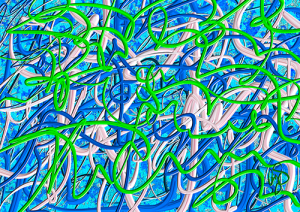Given the content of the image, can you provide a detailed answer to the question?
What is the background color of the image?

According to the caption, the background of the image is a rich blue, which enhances the lively green and pink hues and draws the viewer's eye through the twists and turns of the lines.